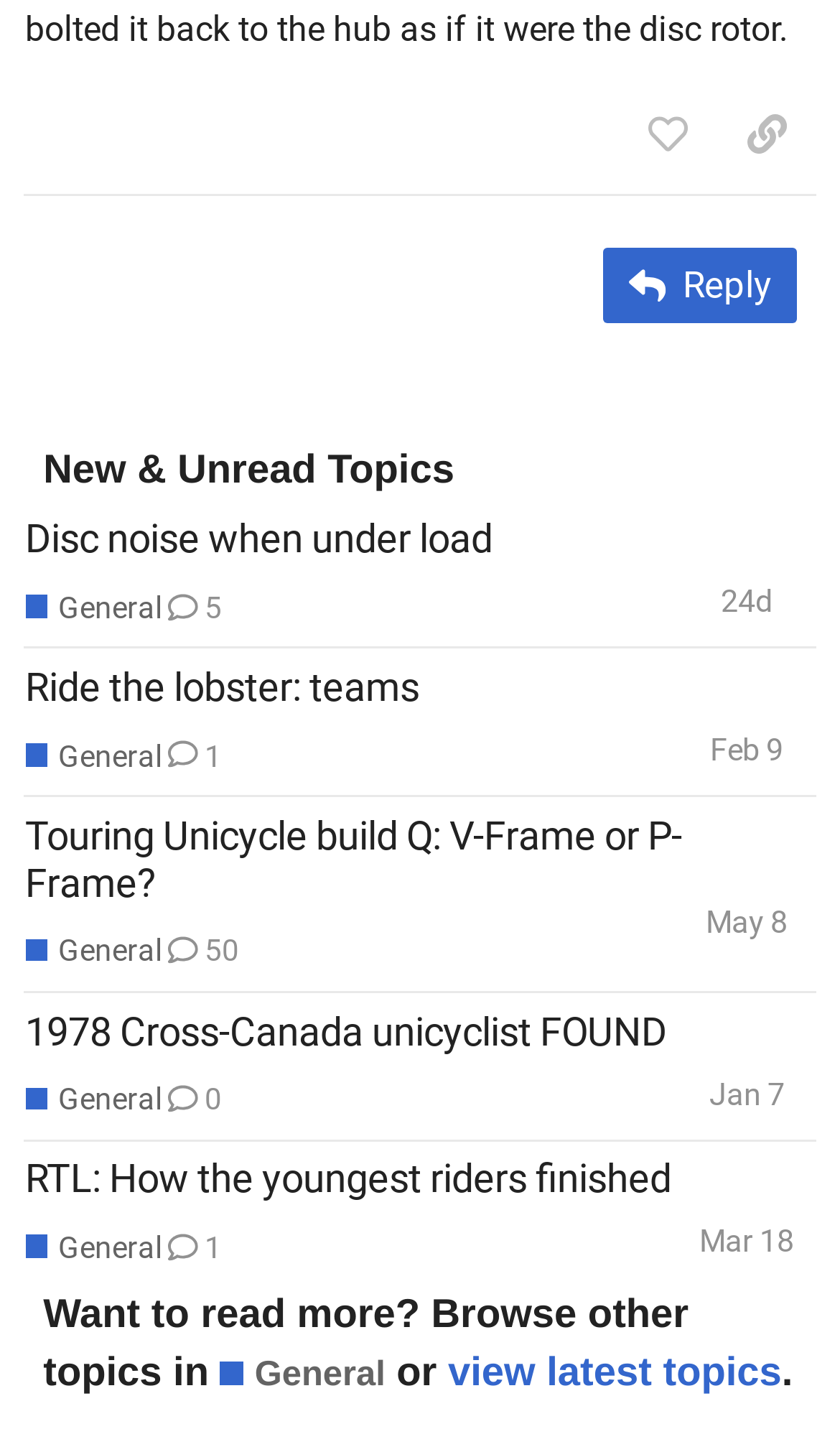Please pinpoint the bounding box coordinates for the region I should click to adhere to this instruction: "View latest topics".

[0.533, 0.928, 0.931, 0.959]